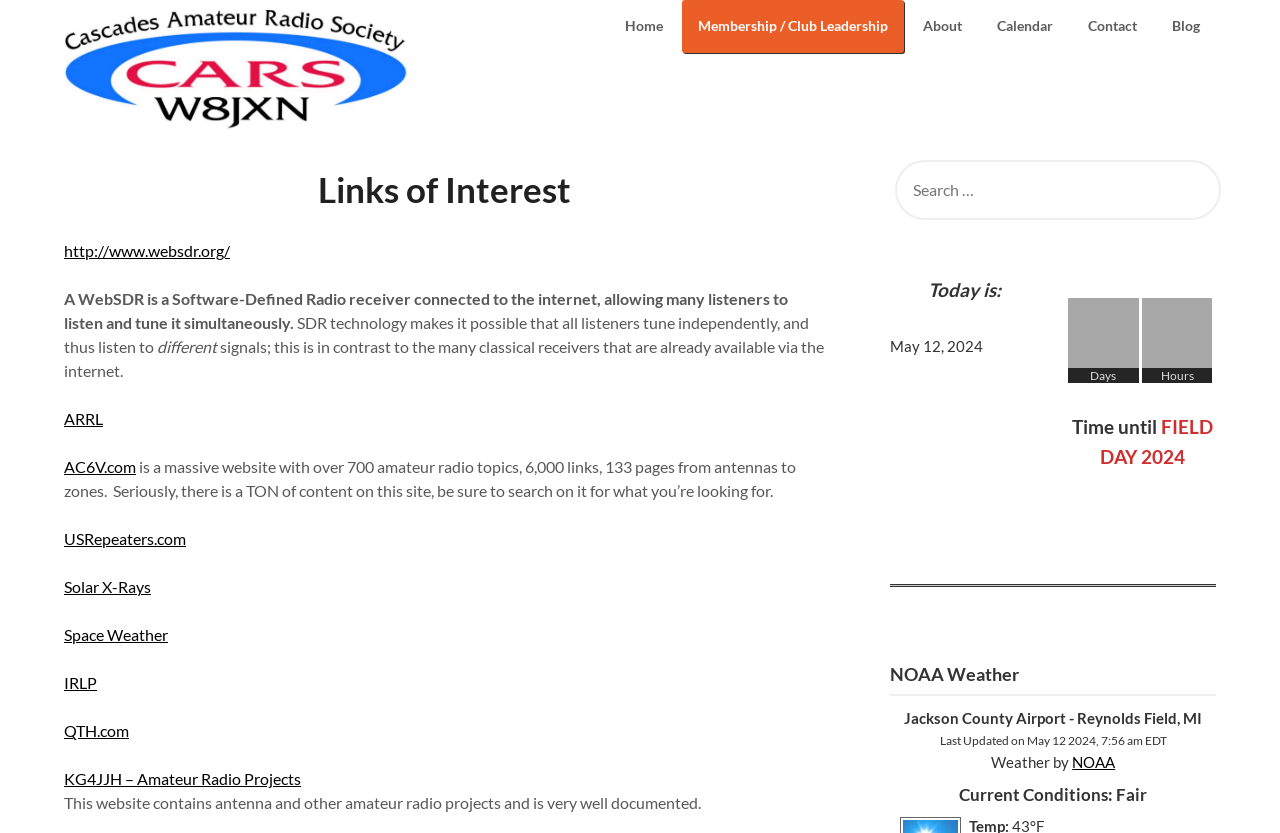Provide the bounding box coordinates of the HTML element this sentence describes: "alt="W8JXN Jackson MI"". The bounding box coordinates consist of four float numbers between 0 and 1, i.e., [left, top, right, bottom].

[0.05, 0.012, 0.32, 0.166]